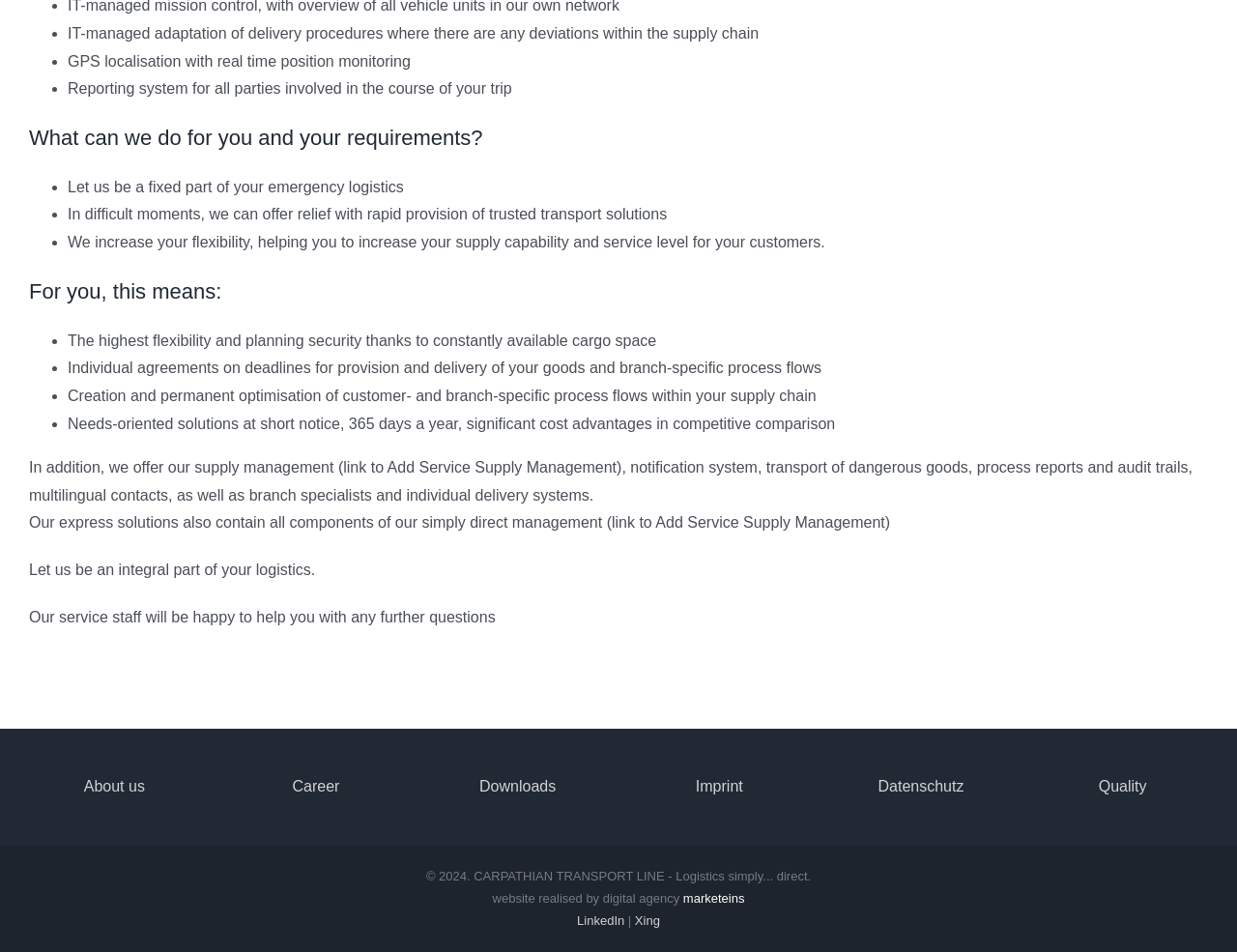Using details from the image, please answer the following question comprehensively:
What is the name of the digital agency that realized the website?

The webpage footer contains a credit to the digital agency that realized the website, which is marketeins.